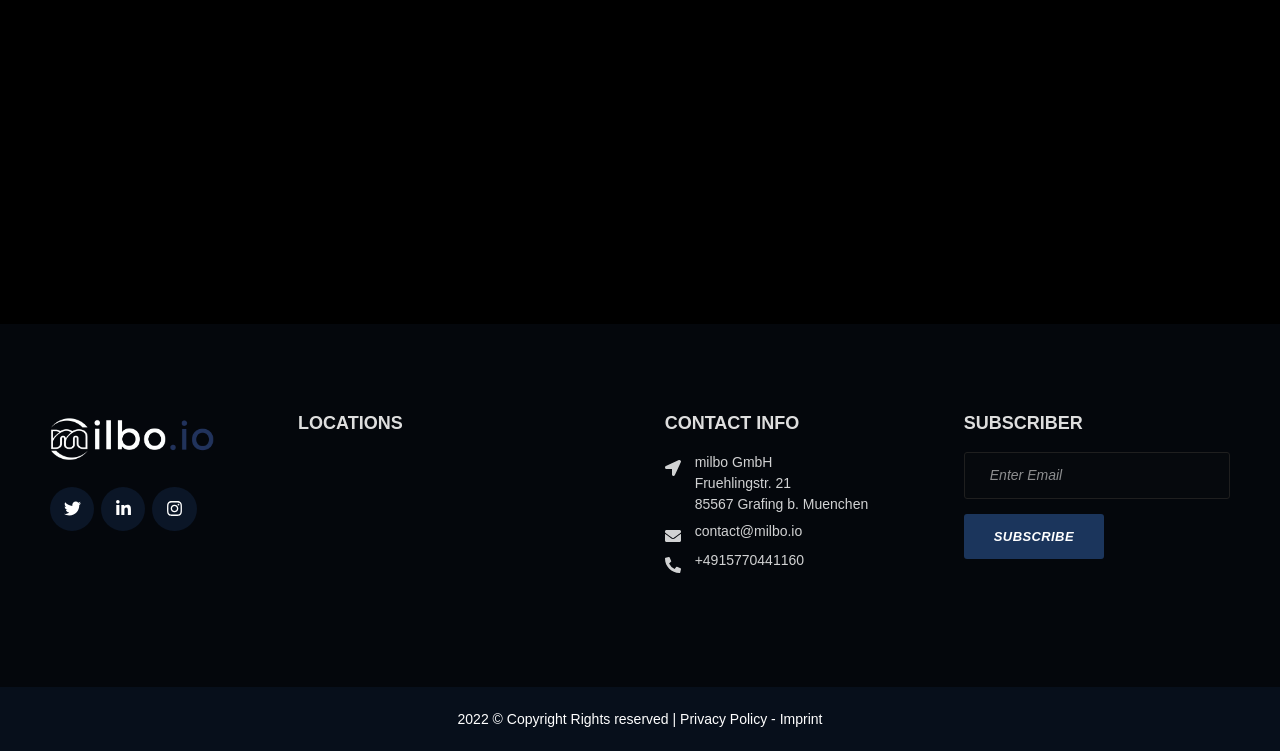Extract the bounding box coordinates for the UI element described by the text: "Privacy Policy". The coordinates should be in the form of [left, top, right, bottom] with values between 0 and 1.

[0.531, 0.946, 0.599, 0.967]